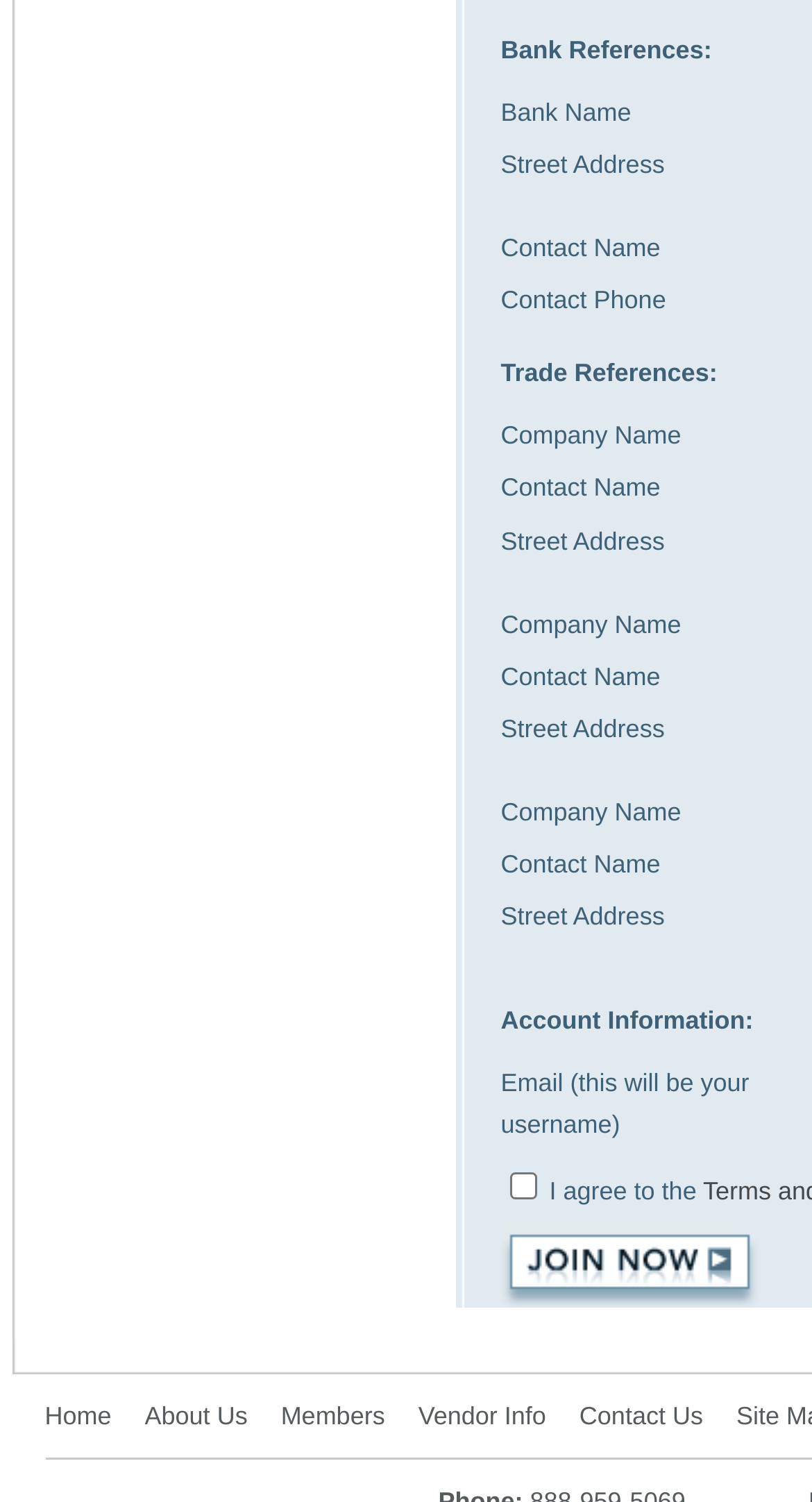Predict the bounding box of the UI element based on this description: "Home".

[0.055, 0.934, 0.137, 0.953]